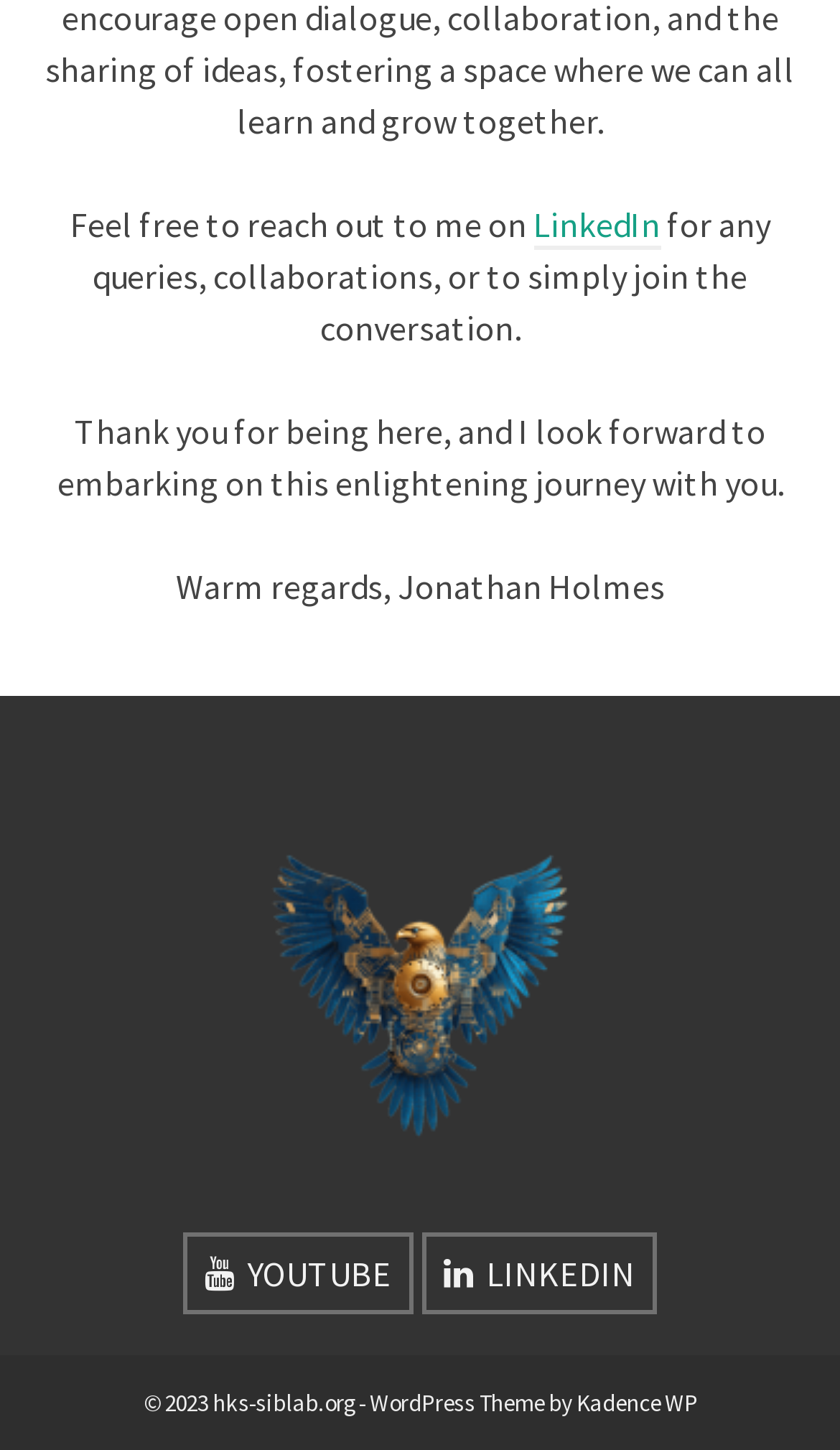What is the copyright year of the website?
Please use the image to provide an in-depth answer to the question.

The copyright year is mentioned in the StaticText element with ID 88, which contains the text '© 2023 hks-siblab.org'.